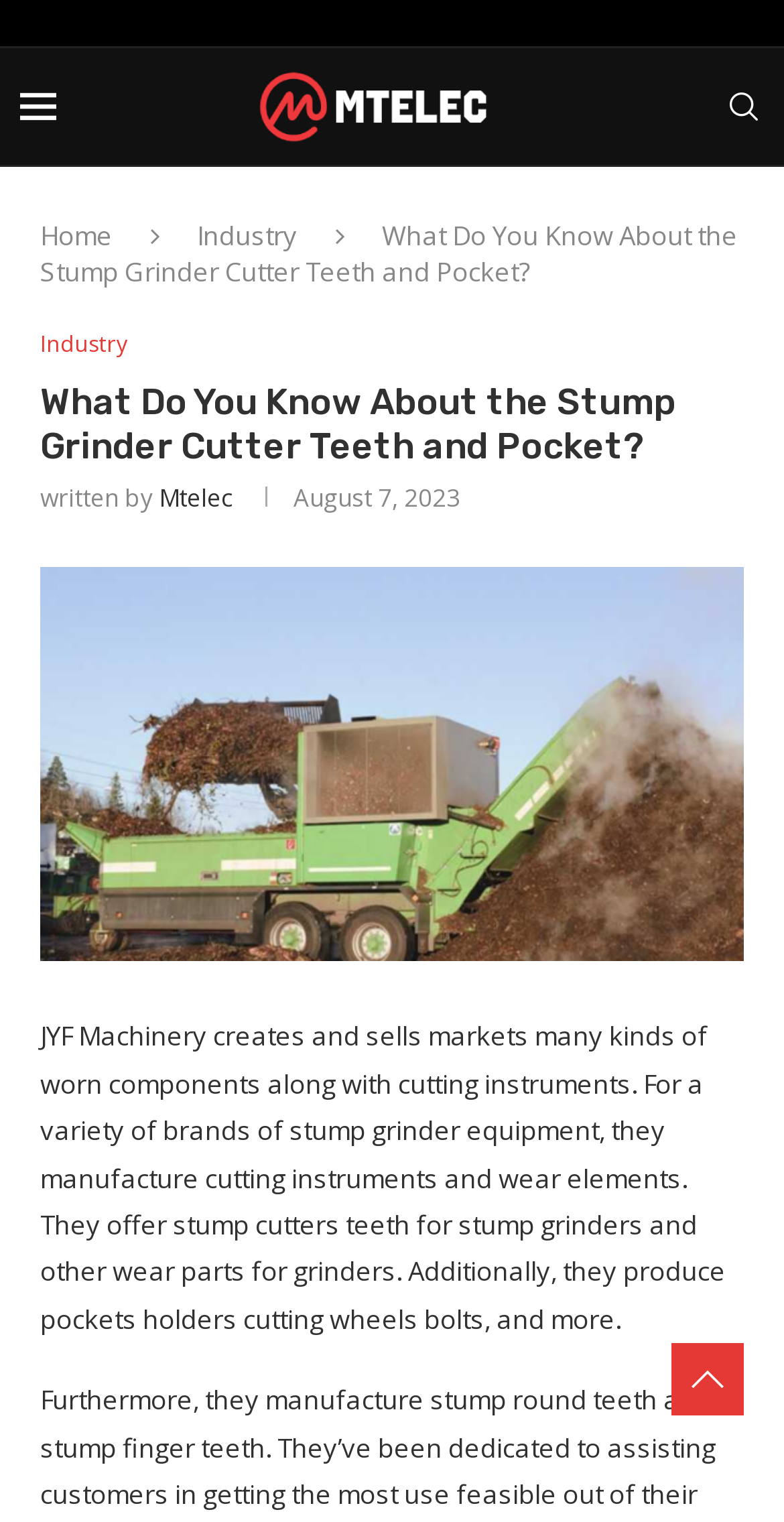What is the company that creates and sells worn components?
We need a detailed and exhaustive answer to the question. Please elaborate.

I found this information in the paragraph of text that describes the company's products and services. It states that 'JYF Machinery creates and sells markets many kinds of worn components along with cutting instruments.'